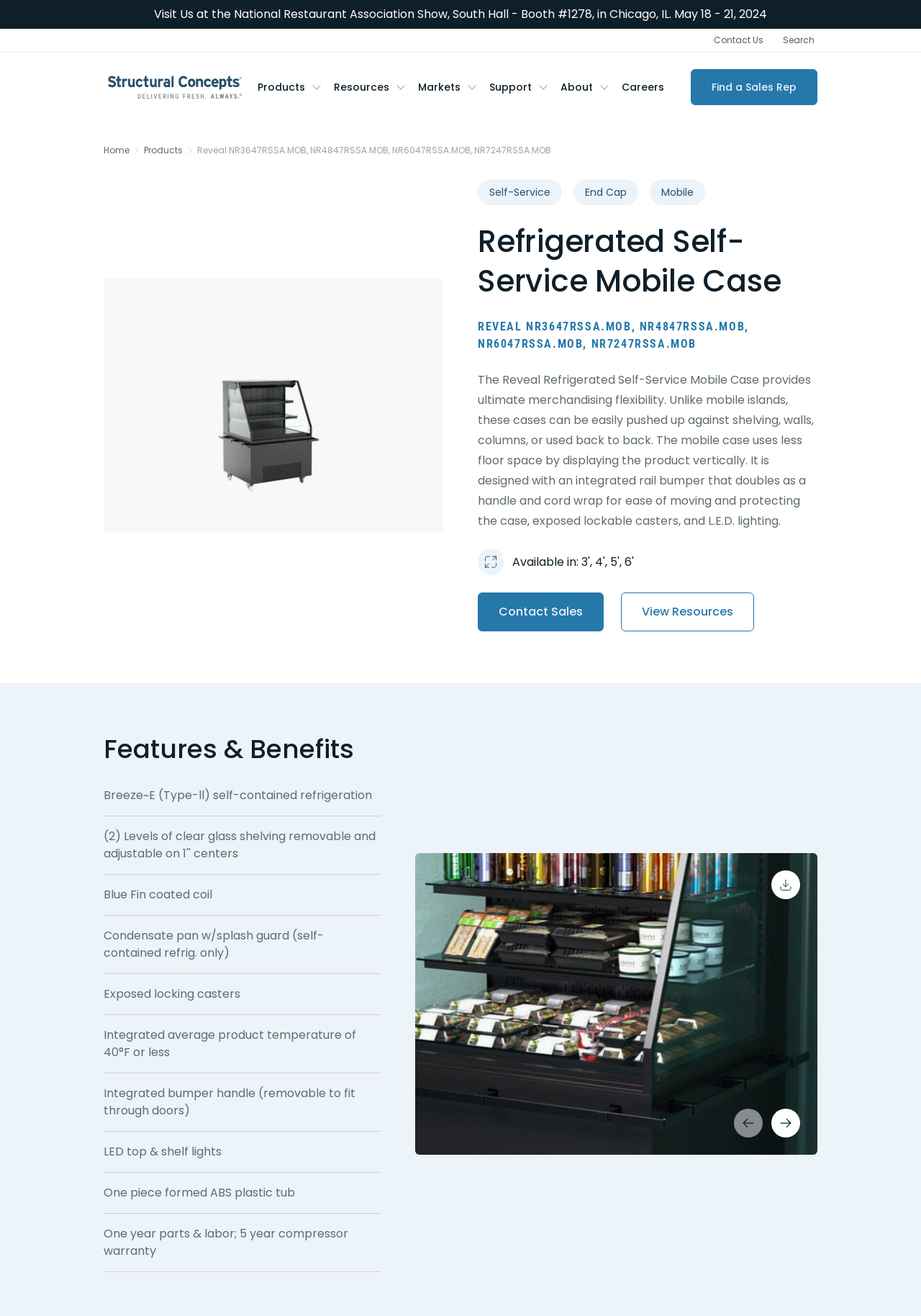Give a detailed account of the webpage's layout and content.

The webpage is about the Reveal Refrigerated Self-Service Mobile Case, a product offered by Structural Concepts. At the top of the page, there is a navigation menu with links to various sections, including "Contact Us", "Search", "Products", "Resources", "Markets", "Support", "About", and "Careers". Below the navigation menu, there is a breadcrumb trail showing the current page's location within the website's hierarchy.

The main content of the page is divided into sections. The first section displays a heading "Refrigerated Self-Service Mobile Case" and a brief description of the product, which provides ultimate merchandising flexibility and can be easily pushed up against shelving, walls, columns, or used back to back. There are also two calls-to-action buttons, "Contact Sales" and "View Resources", located below the product description.

To the right of the product description, there is an image, likely showcasing the product. Below the image, there are three static text elements, labeled "Self-Service", "End Cap", and "Mobile", which may be related to the product's features or categories.

The next section is headed "Features & Benefits" and lists several key features of the product, including its self-contained refrigeration, blue fin coated coil, condensate pan, exposed locking casters, and integrated average product temperature of 40°F or less, among others.

At the bottom of the page, there are several links and images, which may be related to additional resources, product variations, or customer testimonials. There is also a notice about an upcoming event, the National Restaurant Association Show, where visitors can meet the company.